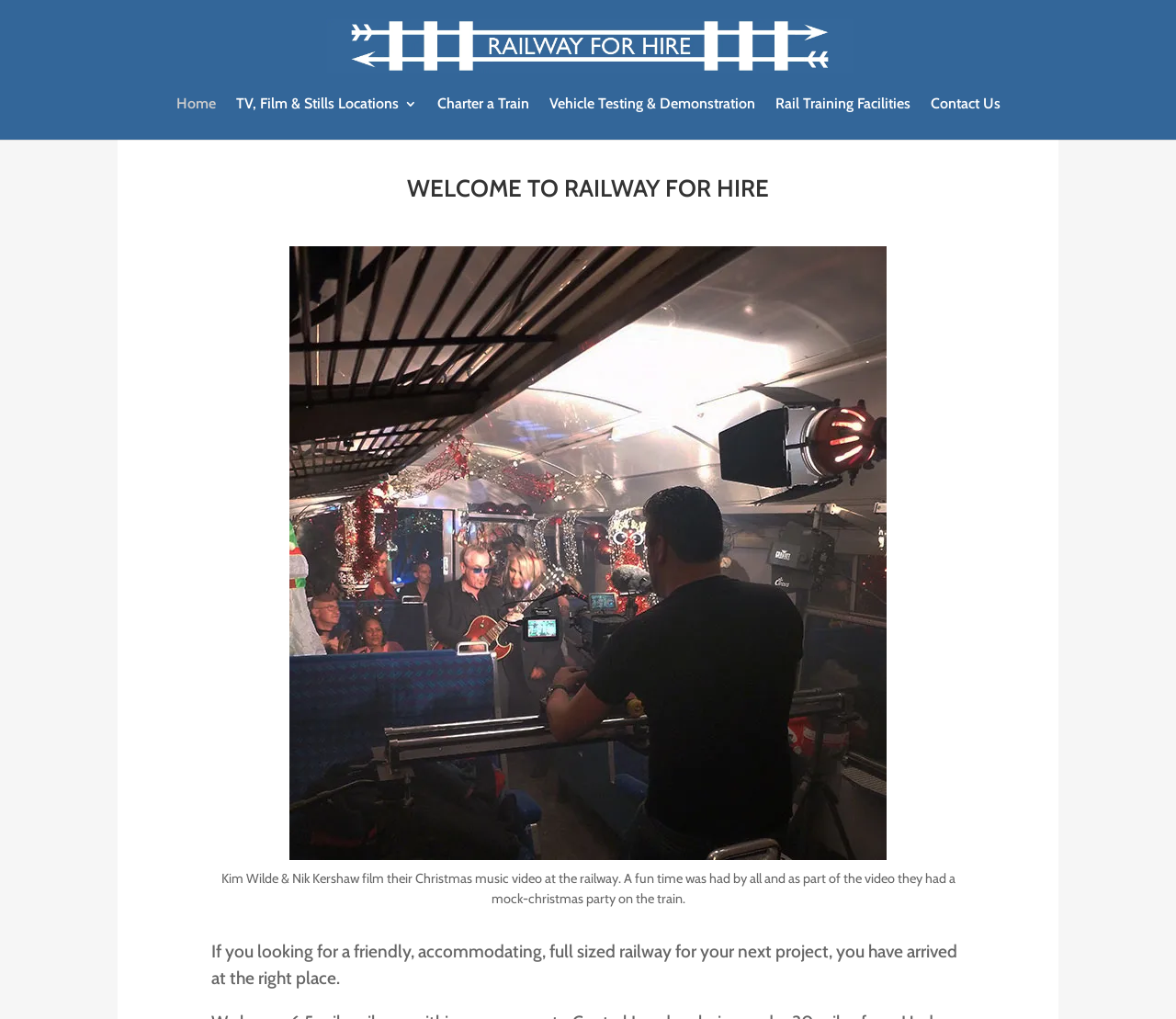What is the purpose of the railway?
Please respond to the question with a detailed and informative answer.

The purpose of the railway can be inferred from the text on the page, which says 'If you looking for a friendly, accommodating, full sized railway for your next project, you have arrived at the right place.' This suggests that the railway is available for hire for various projects.